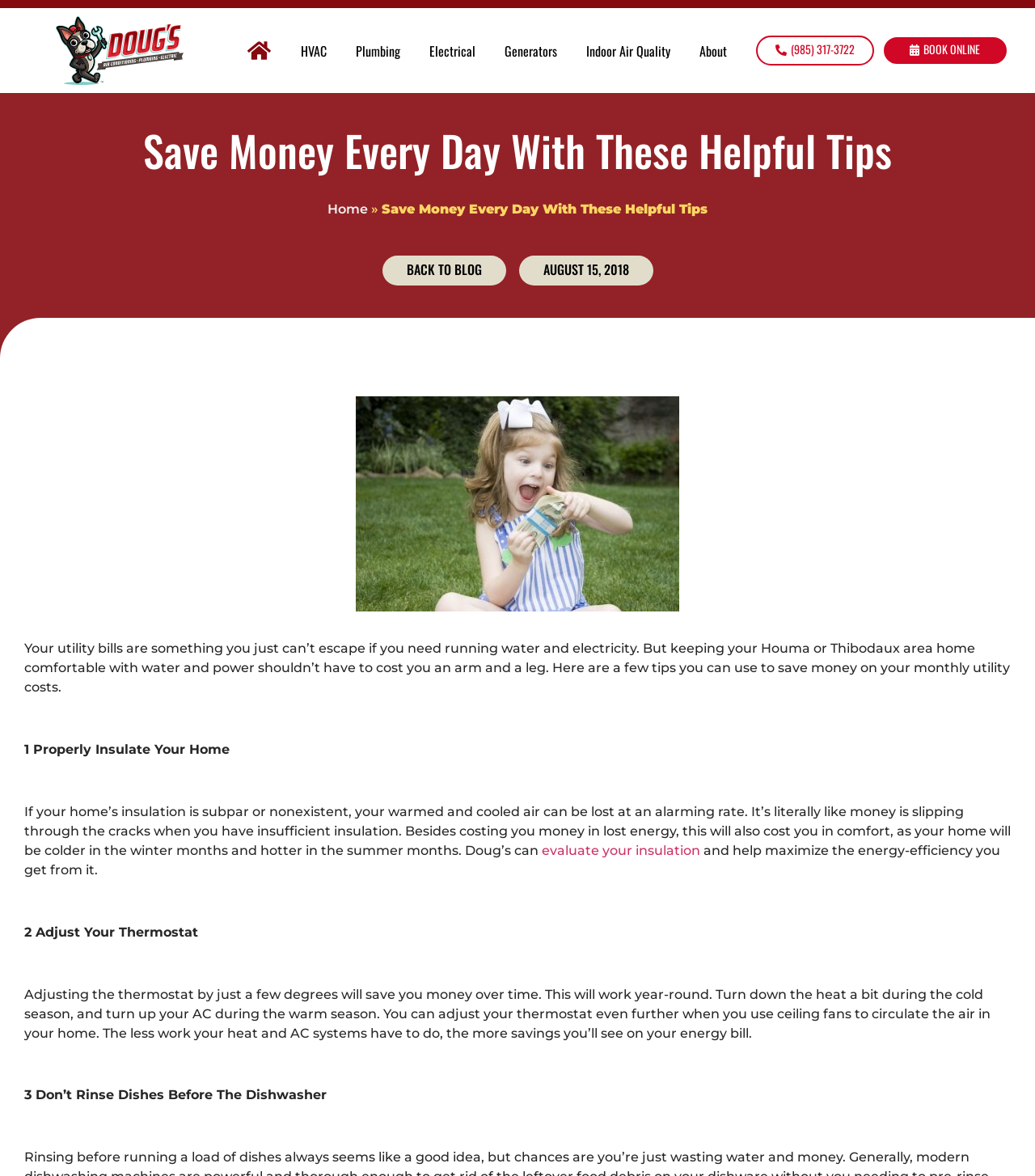Please provide a short answer using a single word or phrase for the question:
What is the purpose of the links at the top of the webpage?

Navigating to other pages